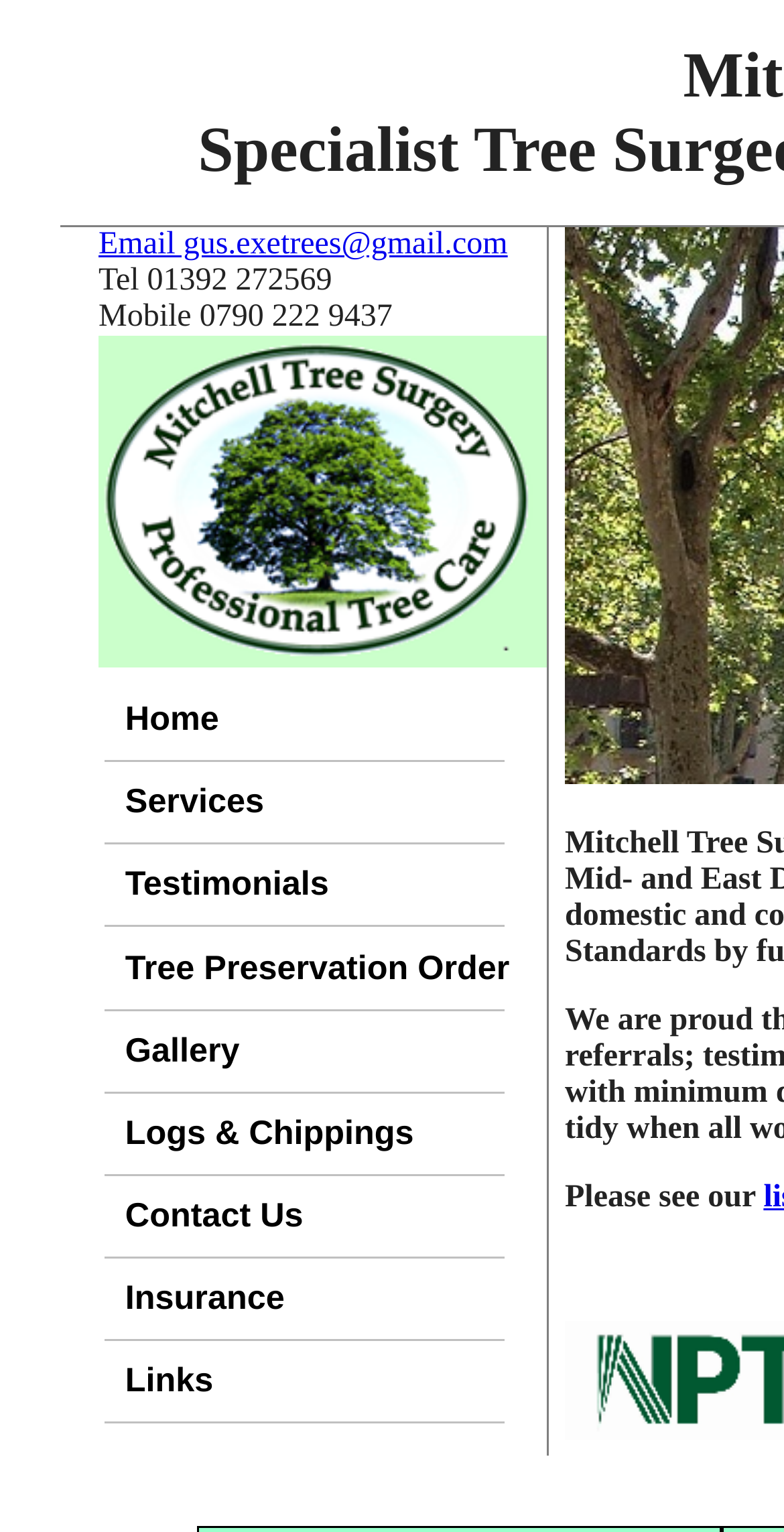Examine the image carefully and respond to the question with a detailed answer: 
How many links are in the navigation menu?

I counted the number of link elements that are children of the Root Element, excluding the 'Email' link. These links have text such as 'Home', 'Services', 'Testimonials', and so on. There are 10 links in total.